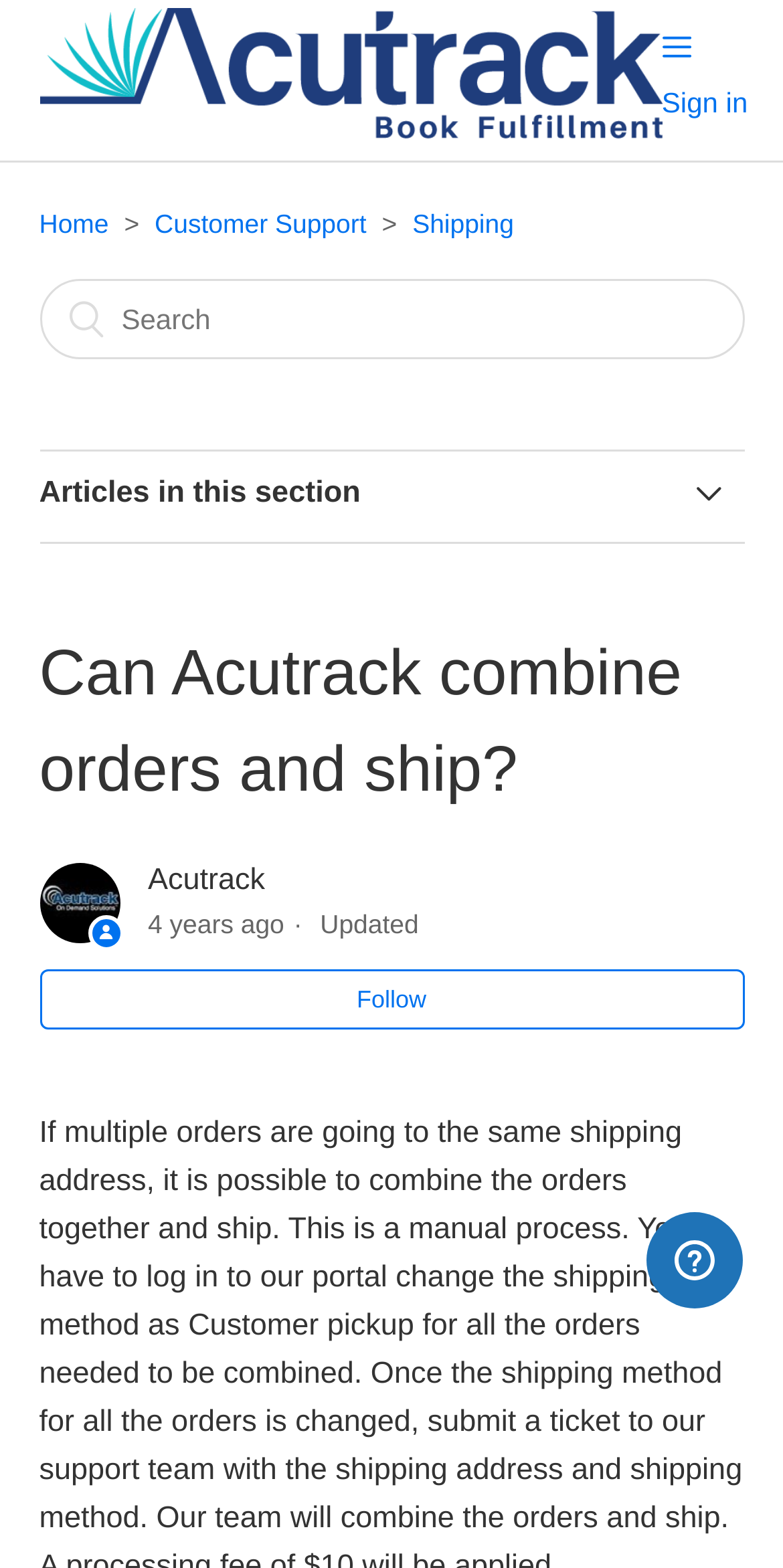Provide the bounding box coordinates for the specified HTML element described in this description: "title="Home"". The coordinates should be four float numbers ranging from 0 to 1, in the format [left, top, right, bottom].

[0.05, 0.071, 0.845, 0.093]